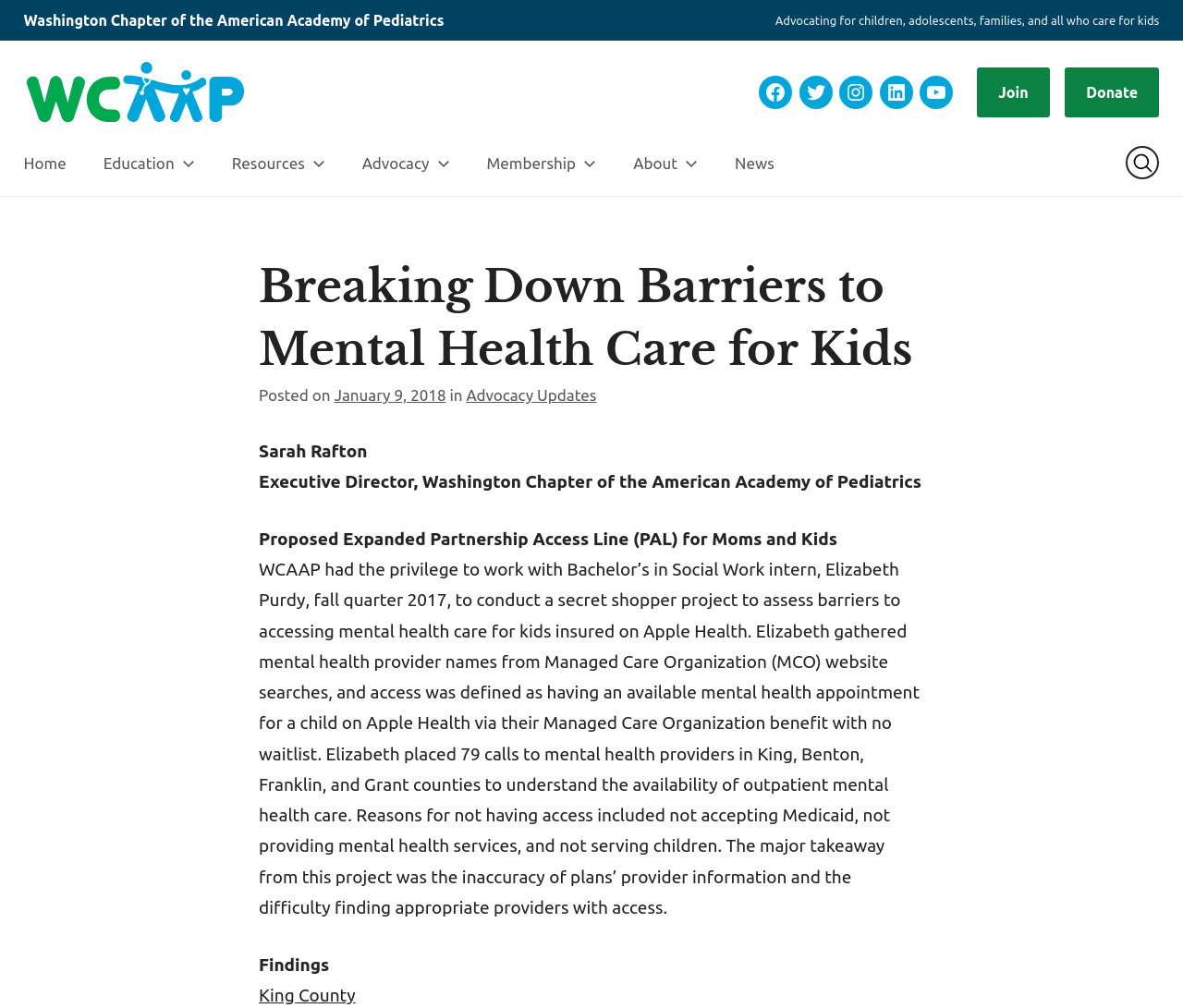Please locate the bounding box coordinates of the element that should be clicked to achieve the given instruction: "Read Advocacy Updates".

[0.394, 0.383, 0.504, 0.401]